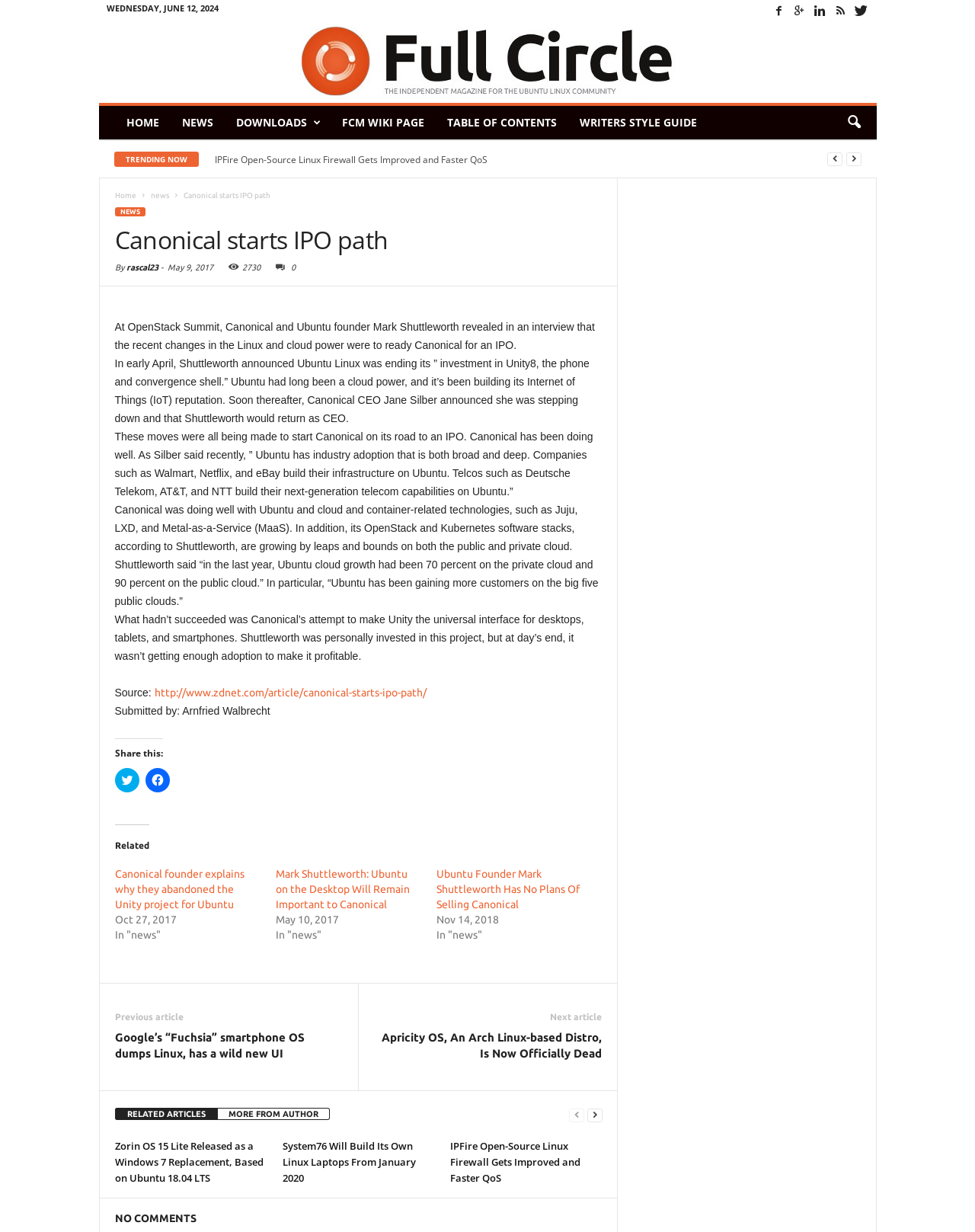Provide the bounding box coordinates of the UI element that matches the description: "RELATED ARTICLES".

[0.118, 0.899, 0.223, 0.909]